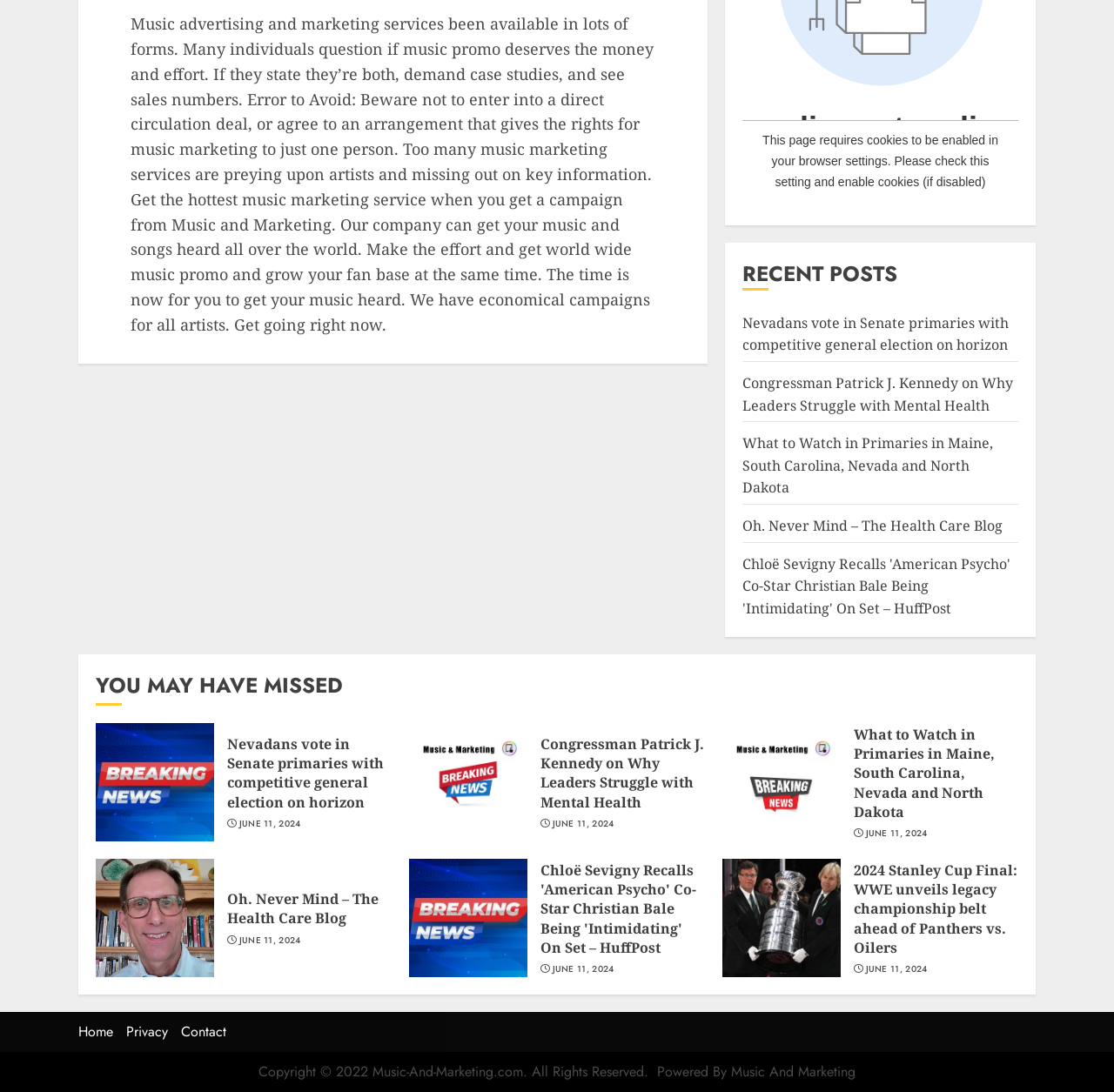Based on the element description June 11, 2024, identify the bounding box of the UI element in the given webpage screenshot. The coordinates should be in the format (top-left x, top-left y, bottom-right x, bottom-right y) and must be between 0 and 1.

[0.777, 0.882, 0.832, 0.894]